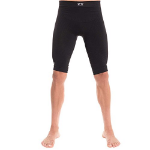Provide a brief response in the form of a single word or phrase:
What is the length of the compression shorts?

knee-length